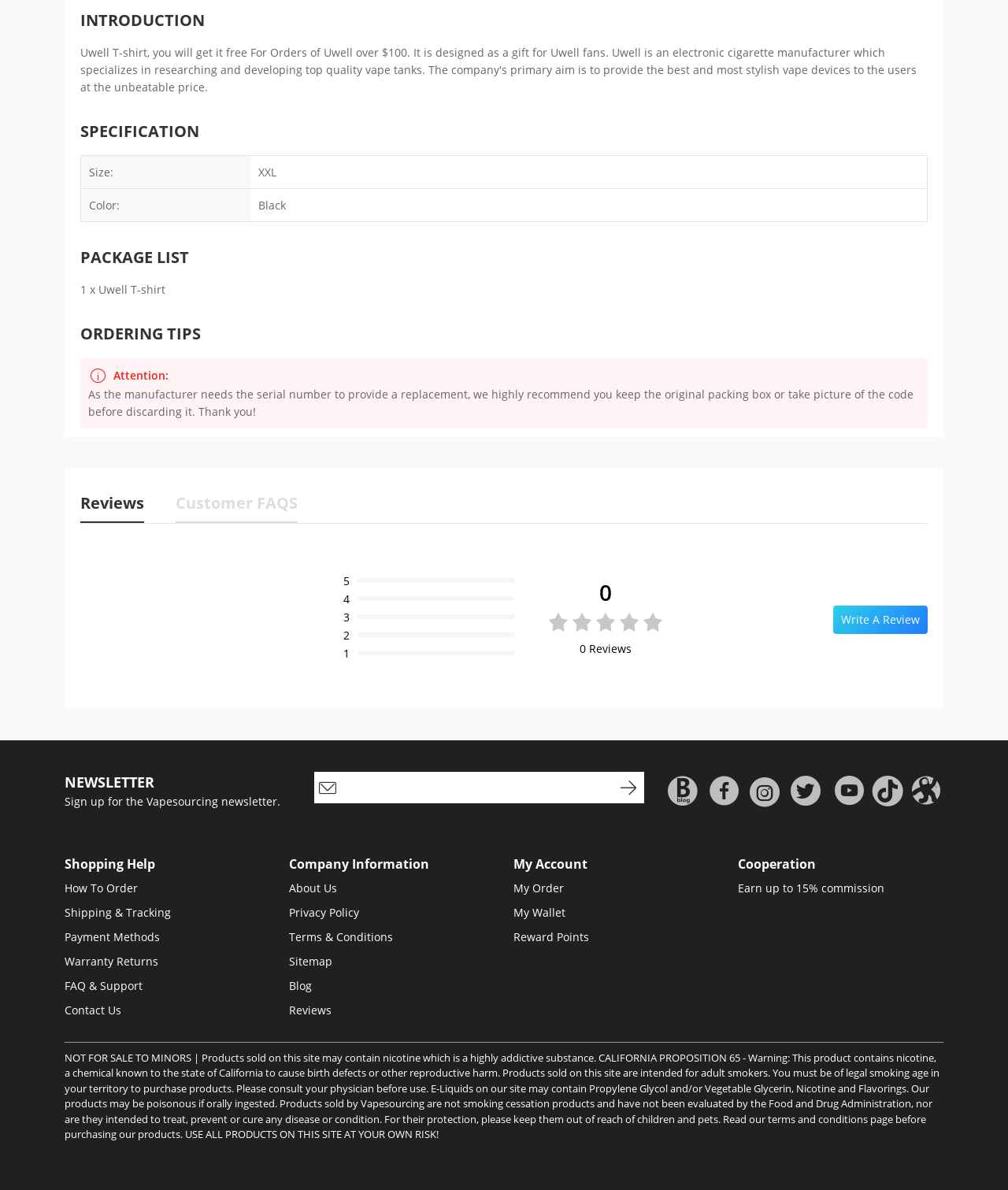What is the warning about the product?
From the image, respond using a single word or phrase.

Contains nicotine